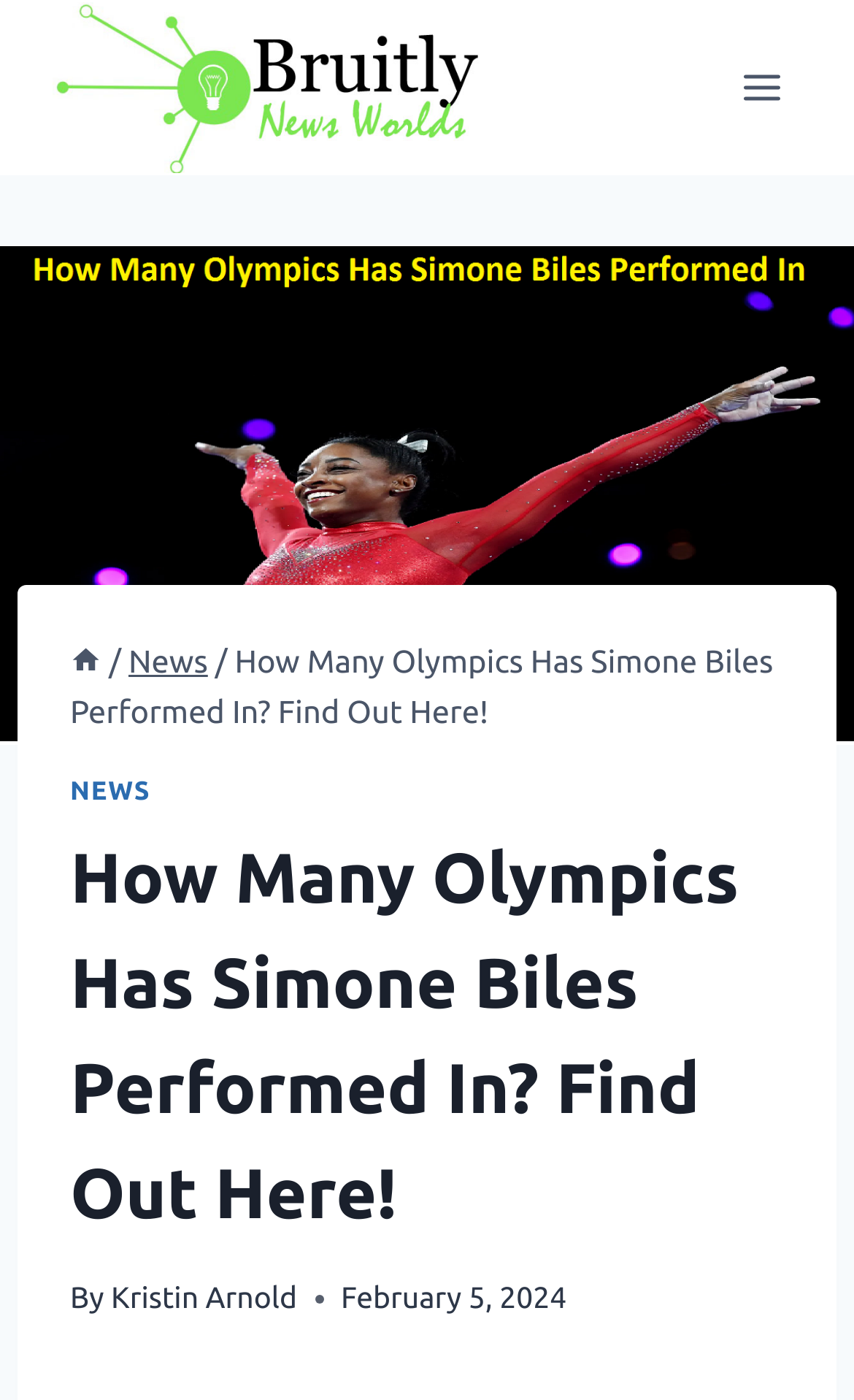Is the menu button expanded?
Please answer the question with a detailed and comprehensive explanation.

The menu button is located at the top-right corner of the webpage, and its 'expanded' property is set to 'False', indicating that it is not expanded.